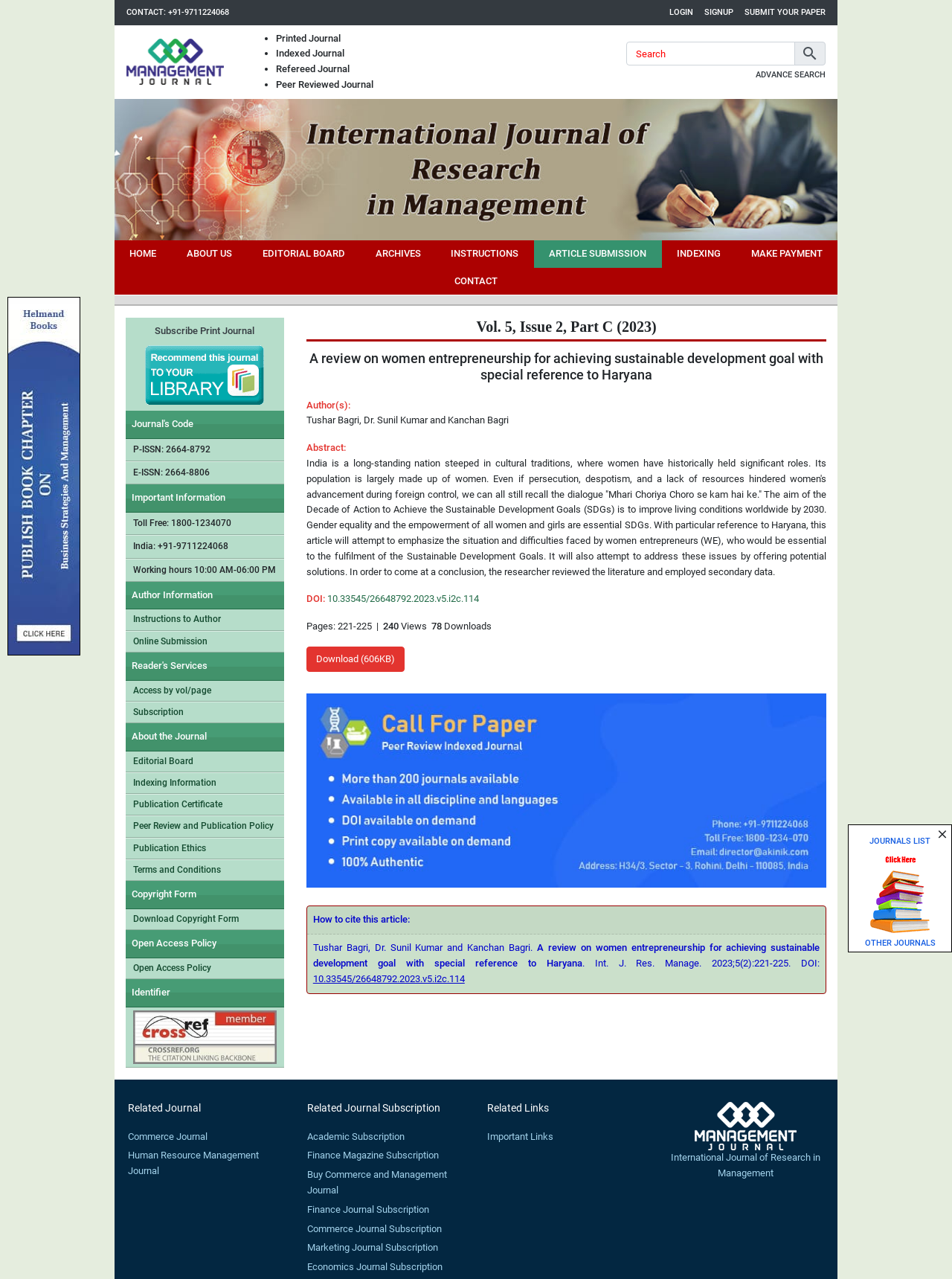What is the ISSN number of the journal?
Please give a detailed and elaborate explanation in response to the question.

The ISSN number of the journal can be found in the 'About the Journal' section, which is 'P-ISSN: 2664-8792'.